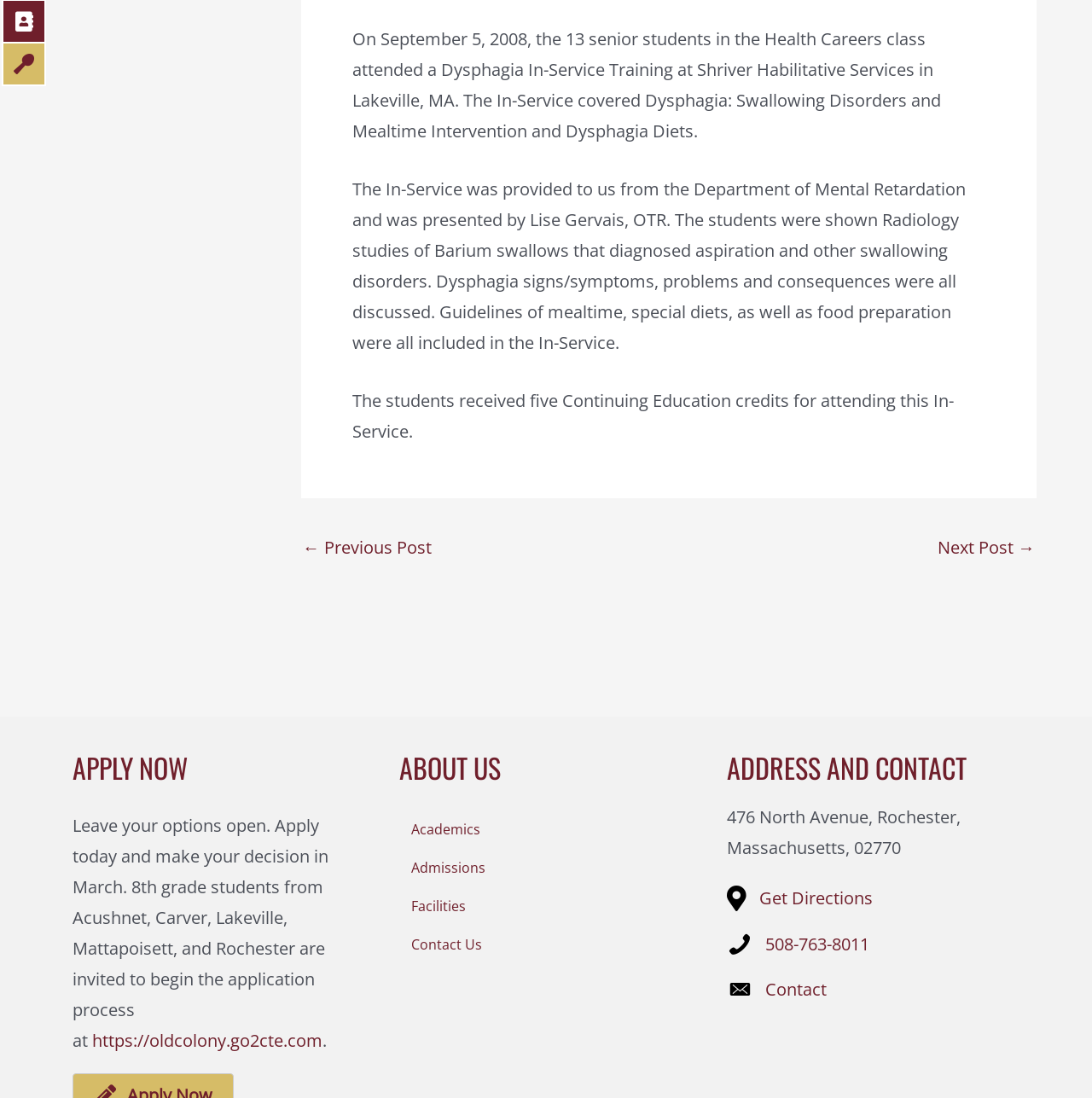Determine the bounding box coordinates for the HTML element described here: "alt="Download DealDrop iOS App Store"".

None